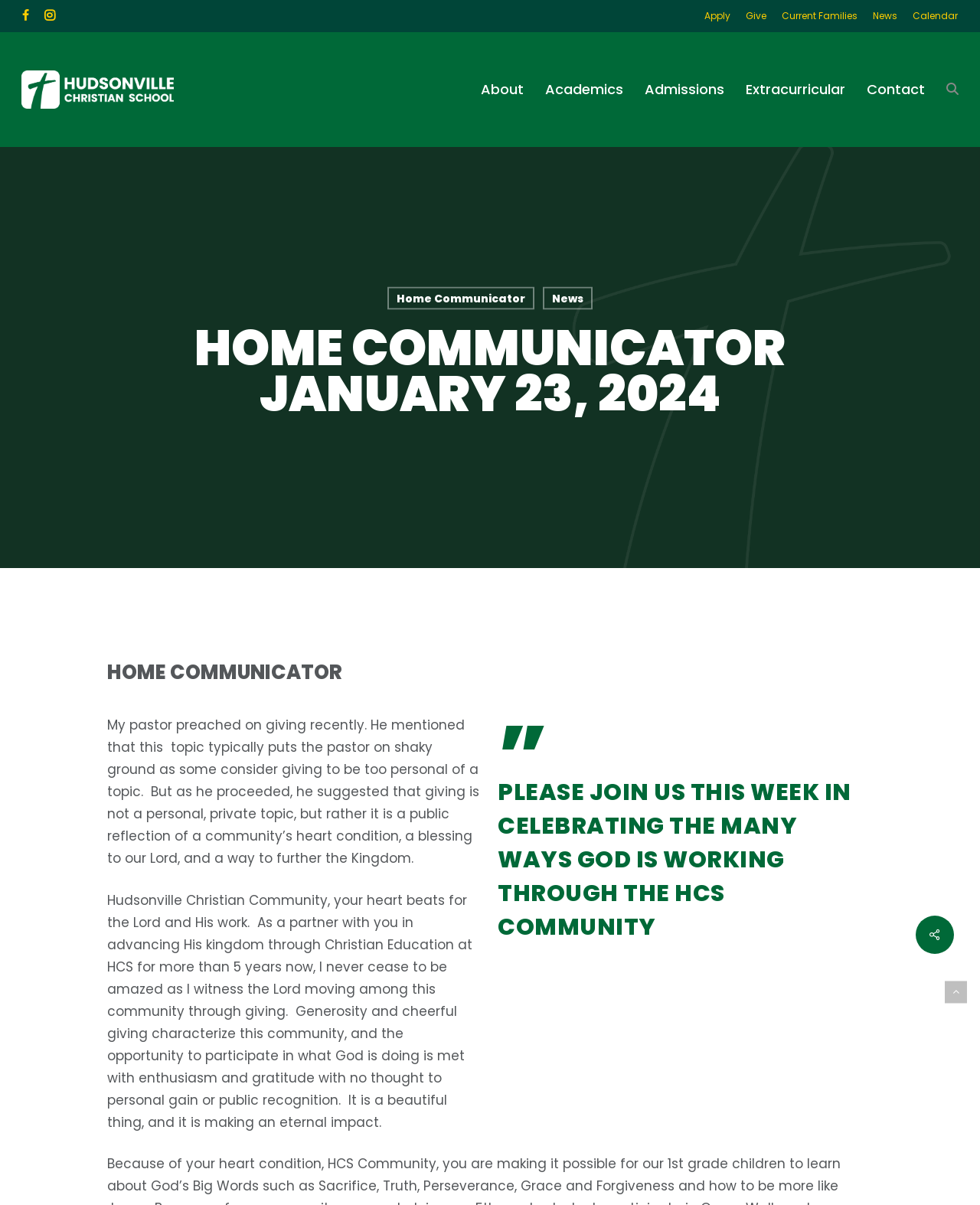What is the primary heading on this webpage?

HOME COMMUNICATOR JANUARY 23, 2024